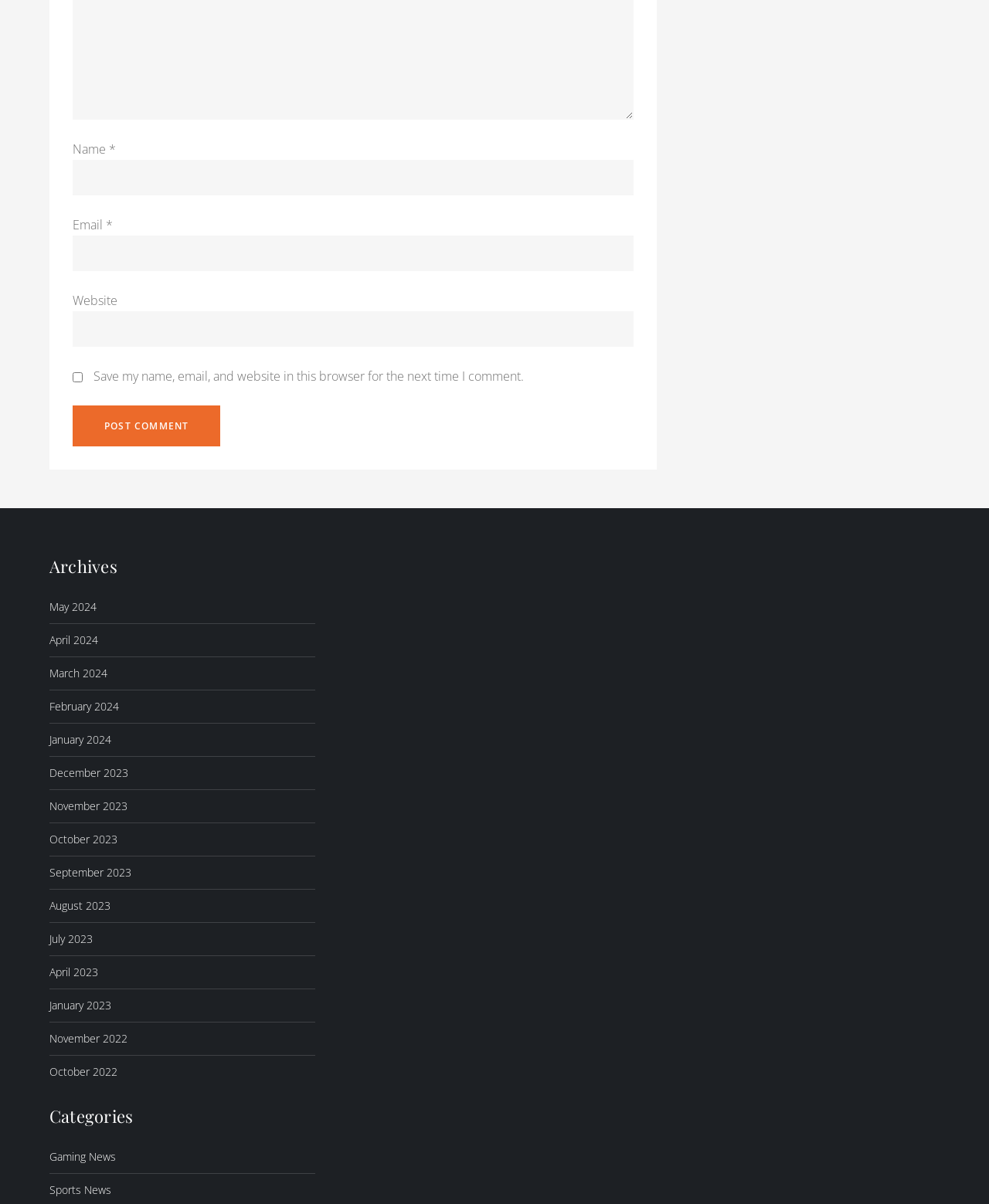Show the bounding box coordinates of the element that should be clicked to complete the task: "View Gaming News category".

[0.05, 0.952, 0.117, 0.97]